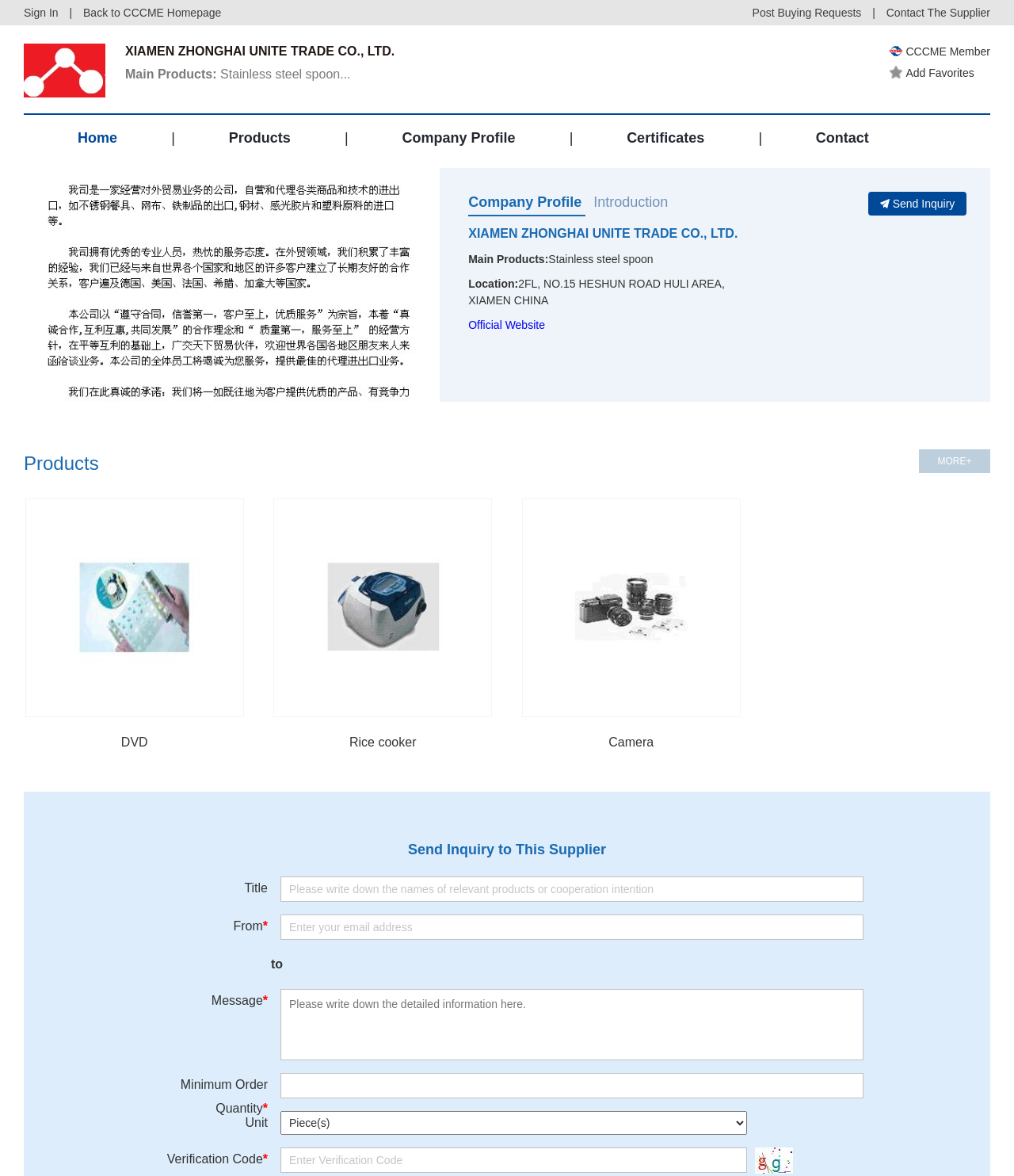Give an extensive and precise description of the webpage.

The webpage is about Xiamen Zhonghai Unite Trade Co., LTD, a company that deals with high-quality rubber chemical materials and glass fiber reinforced plastic yacht products. 

At the top of the page, there are several links, including "Sign In", "Back to CCCME Homepage", "Post Buying Requests", and "Contact The Supplier". Below these links, there is a company logo and a heading with the company name. 

To the right of the company logo, there is a link "Main Products: Stainless steel spoon..." and an image. Below this, there are links to "Add Favorites" and "Home", followed by a navigation menu with links to "Products", "Company Profile", "Certificates", and "Contact". 

On the left side of the page, there is a company profile section with a heading, introduction, and information about the company's main products and location. Below this, there are links to "Send Inquiry" and "Official Website". 

Further down the page, there is a section showcasing the company's products, including DVD, Rice cooker, and Camera, each with an image and a heading. 

The page also has a "Send Inquiry to This Supplier" section, where users can fill out a form to send an inquiry to the supplier. The form includes fields for title, email address, message, and minimum order quantity, as well as a verification code. There is also a link to refresh the verification code.